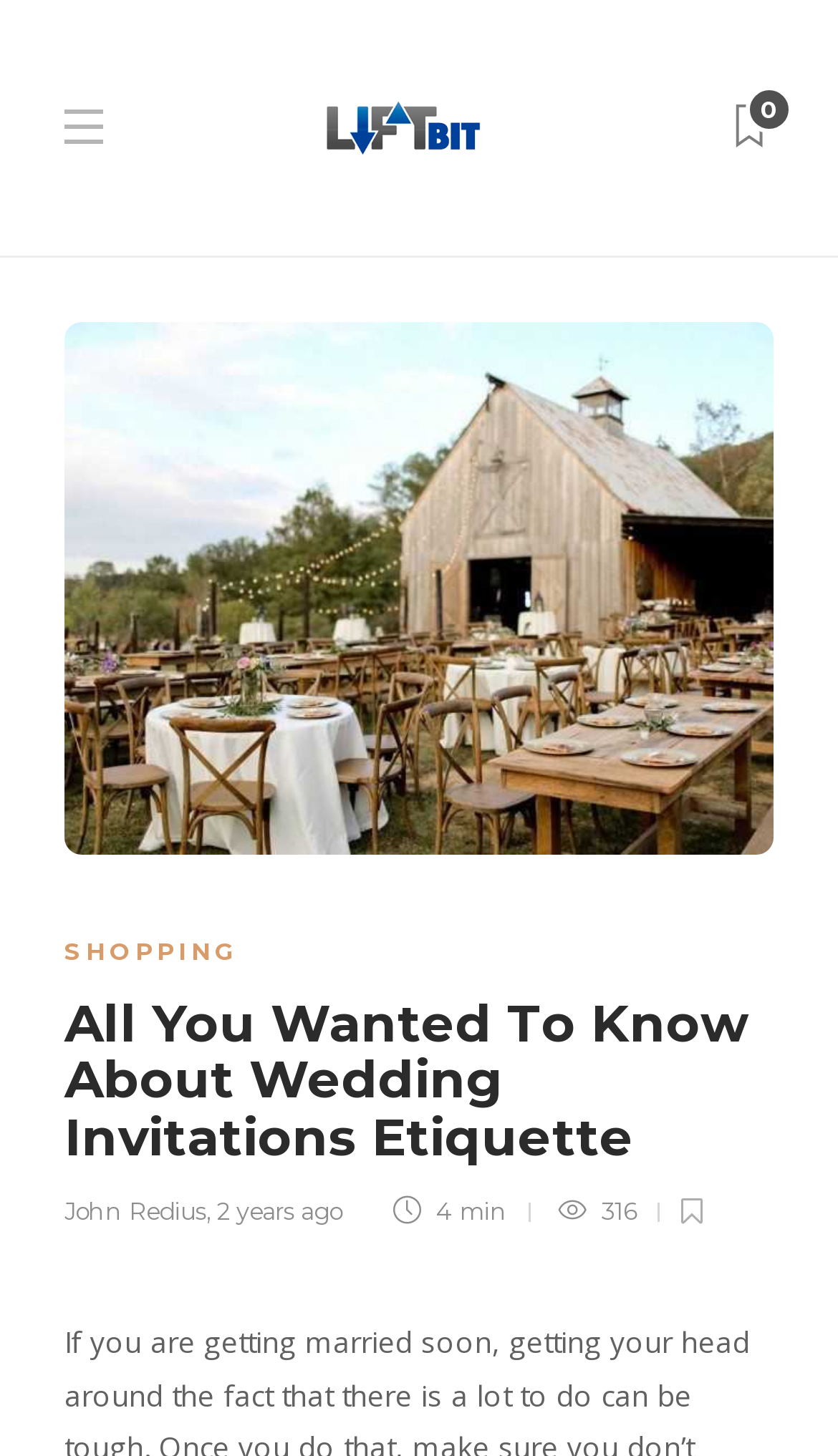Provide a one-word or short-phrase response to the question:
How many views does the article have?

316